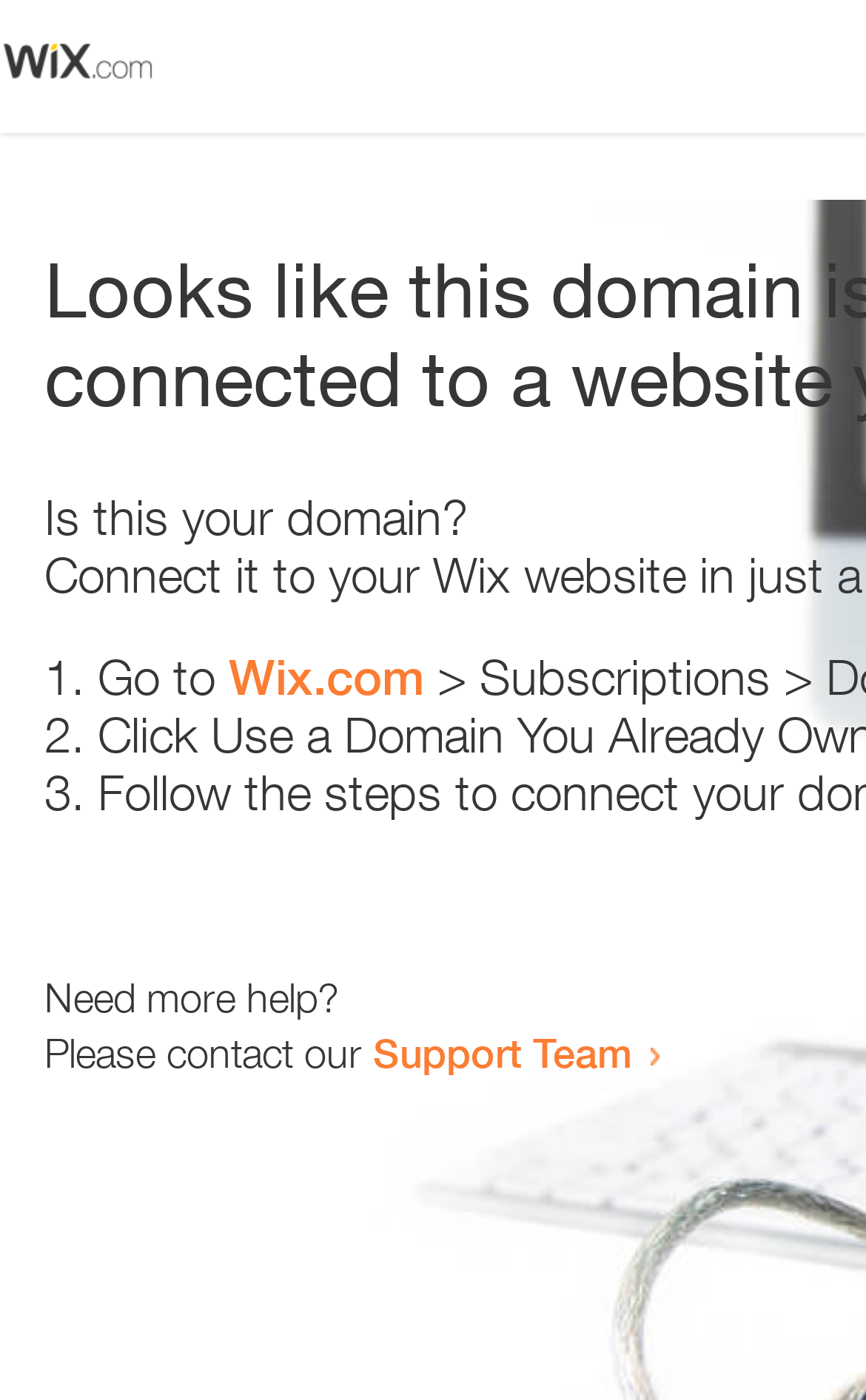What is the headline of the webpage?

Looks like this domain isn't
connected to a website yet